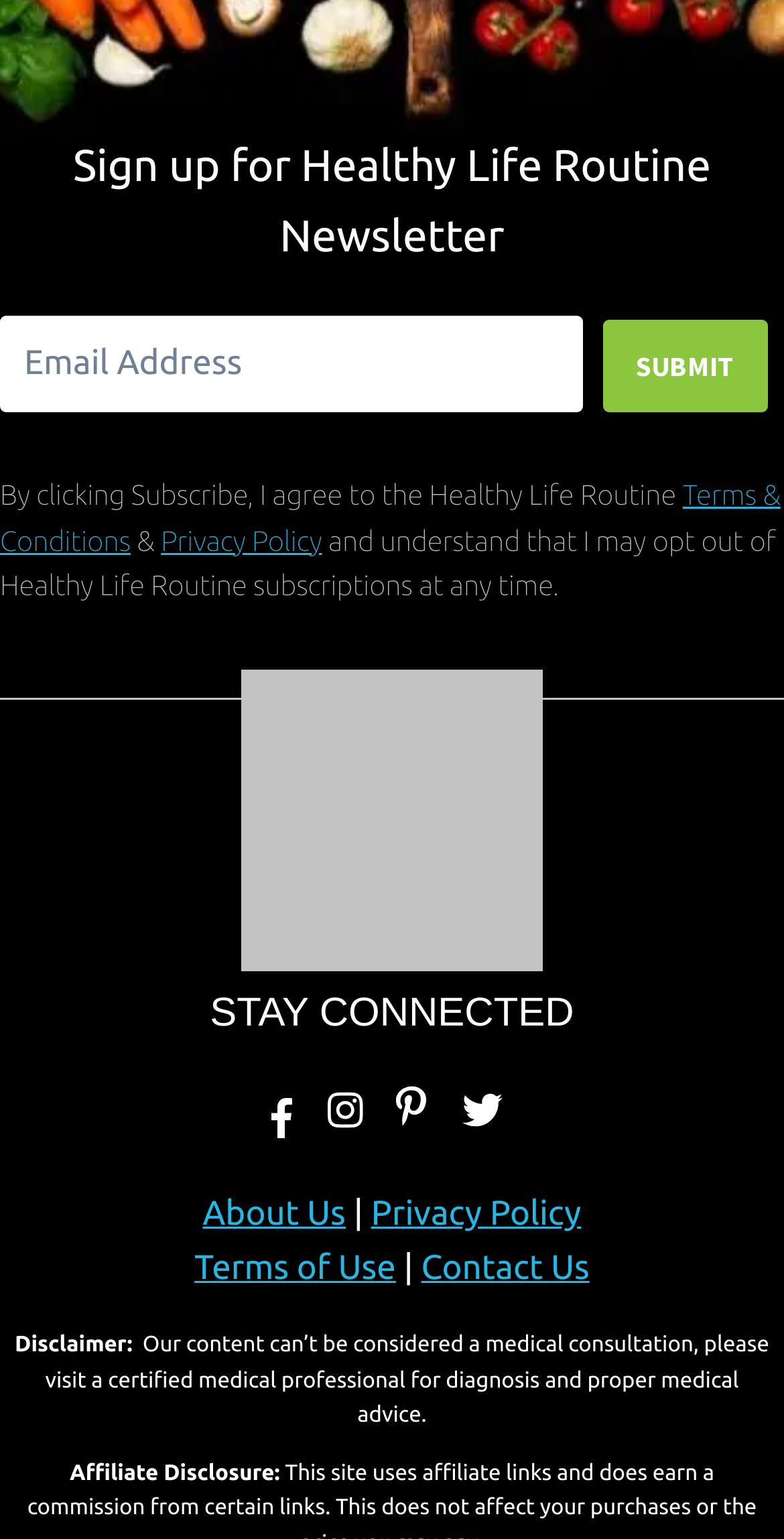What is the action triggered by the 'SUBMIT' button?
Refer to the screenshot and deliver a thorough answer to the question presented.

The action triggered by the 'SUBMIT' button is to subscribe to the newsletter, as it is located next to the 'Email Address' textbox and the static text 'By clicking Subscribe, I agree to the Healthy Life Routine'.